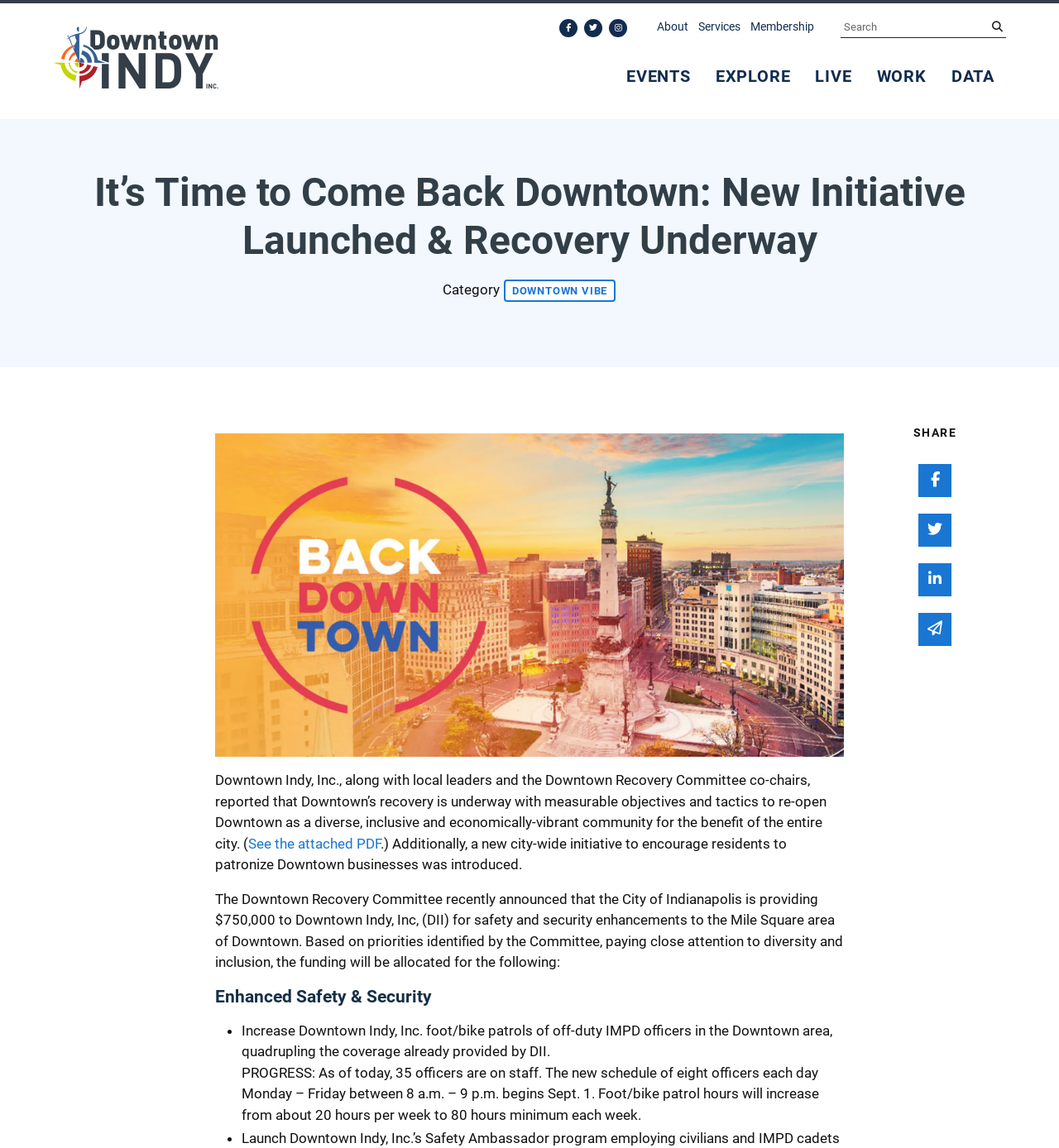Using the provided element description, identify the bounding box coordinates as (top-left x, top-left y, bottom-right x, bottom-right y). Ensure all values are between 0 and 1. Description: Skip to Content↵ENTER

None